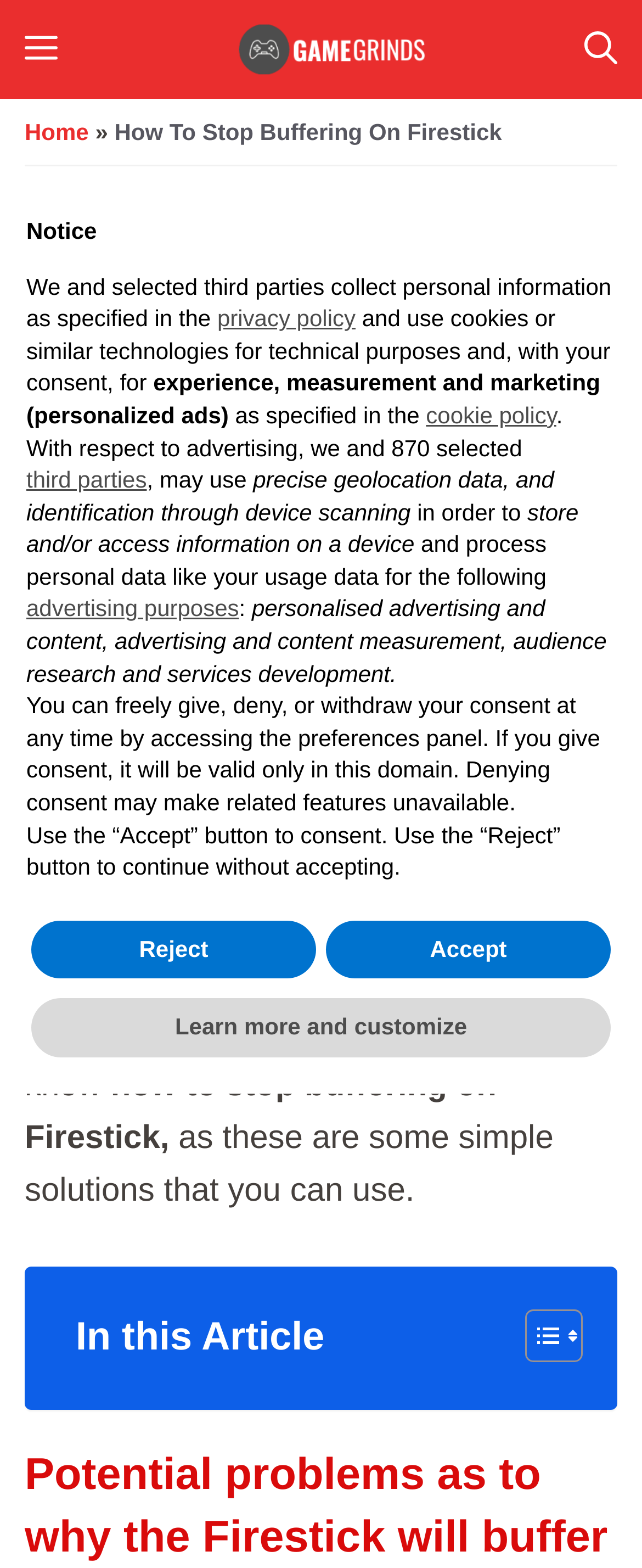What is the name of the device discussed in the article?
Respond to the question with a well-detailed and thorough answer.

The article discusses the Amazon Fire TV, also referred to as the Firestick, and provides solutions to stop buffering on this device.